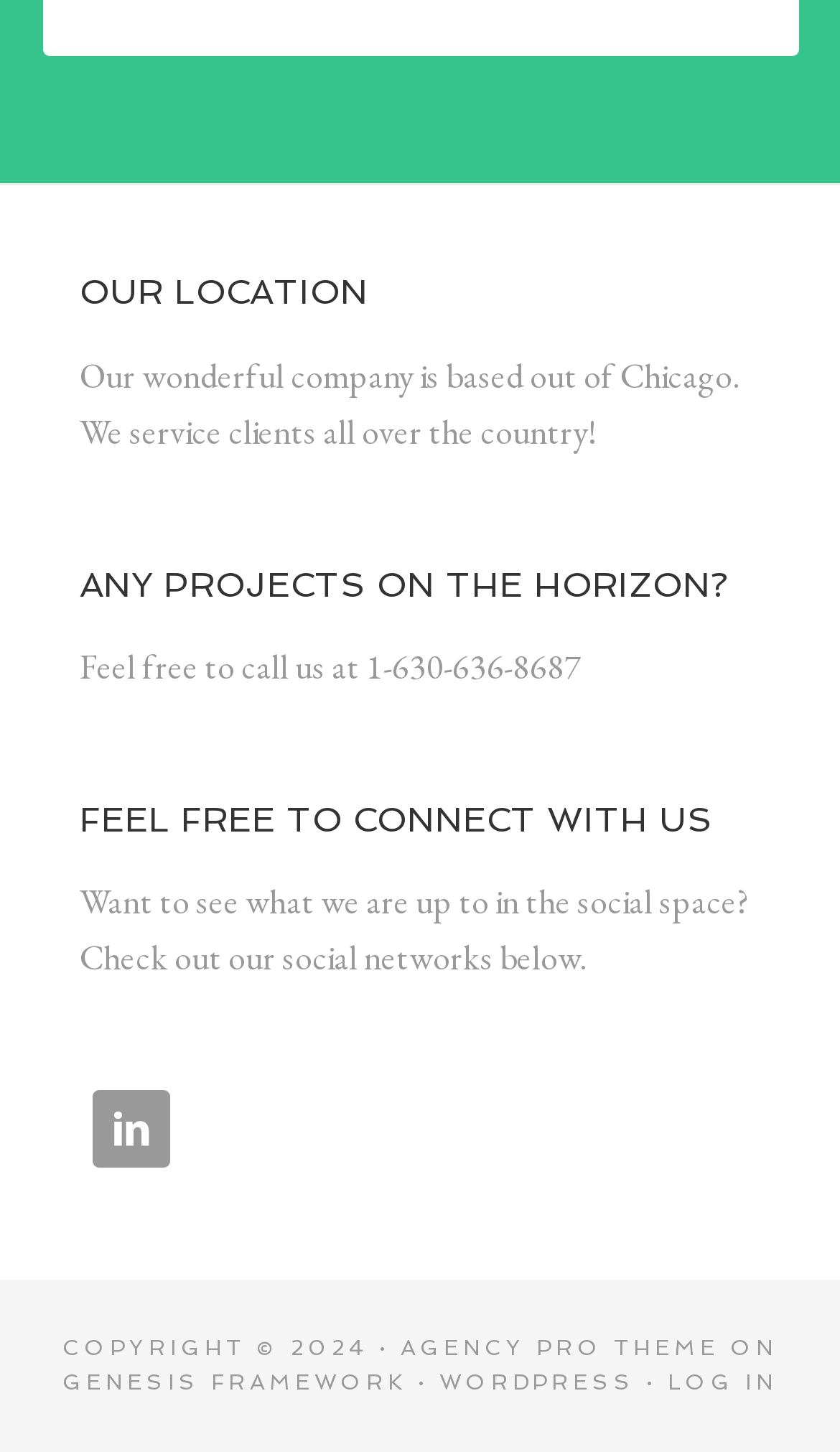Identify the bounding box for the described UI element: "Agency Pro Theme".

[0.477, 0.92, 0.856, 0.936]